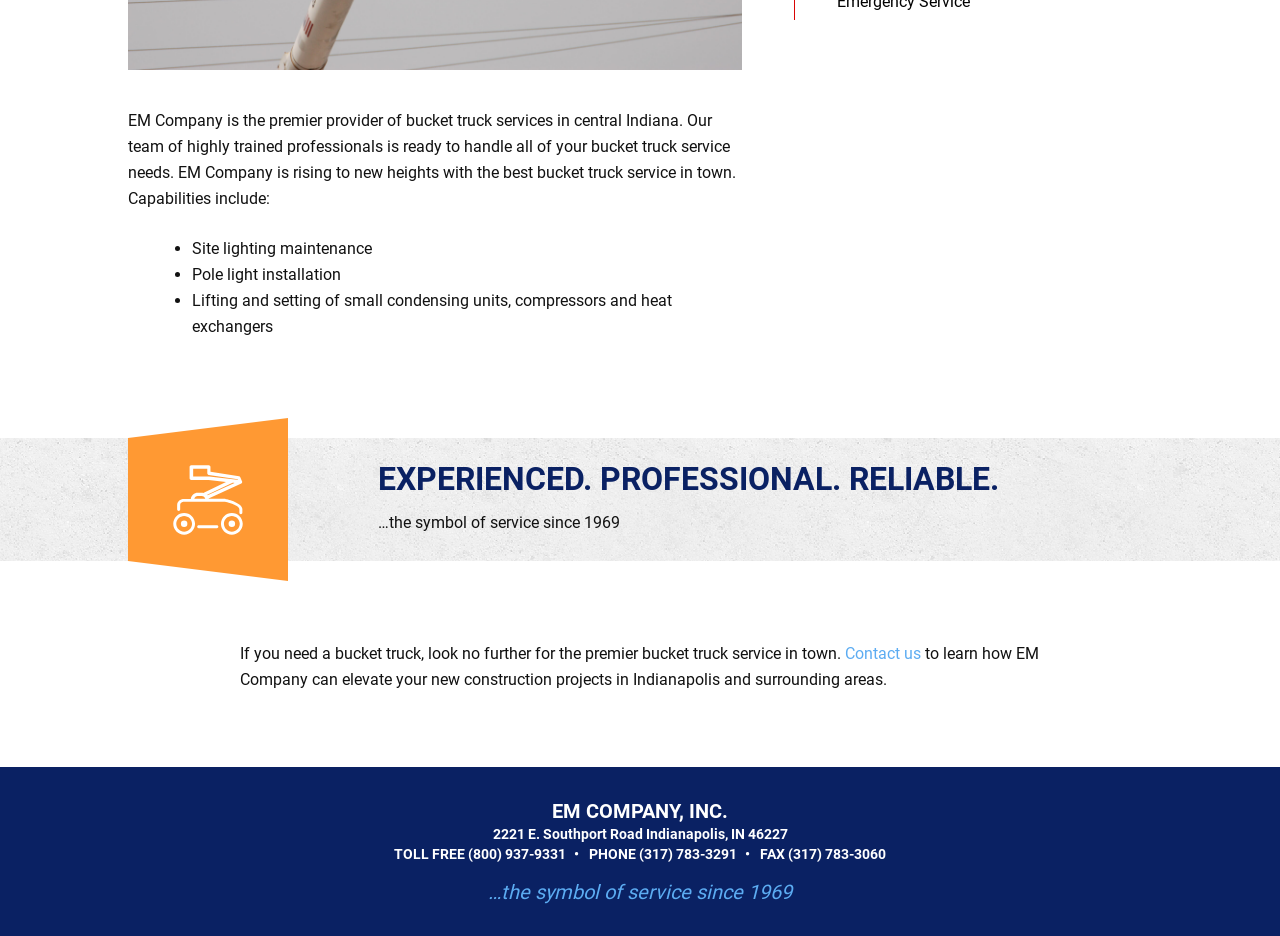Can you find the bounding box coordinates for the UI element given this description: "Contact us"? Provide the coordinates as four float numbers between 0 and 1: [left, top, right, bottom].

[0.66, 0.688, 0.72, 0.708]